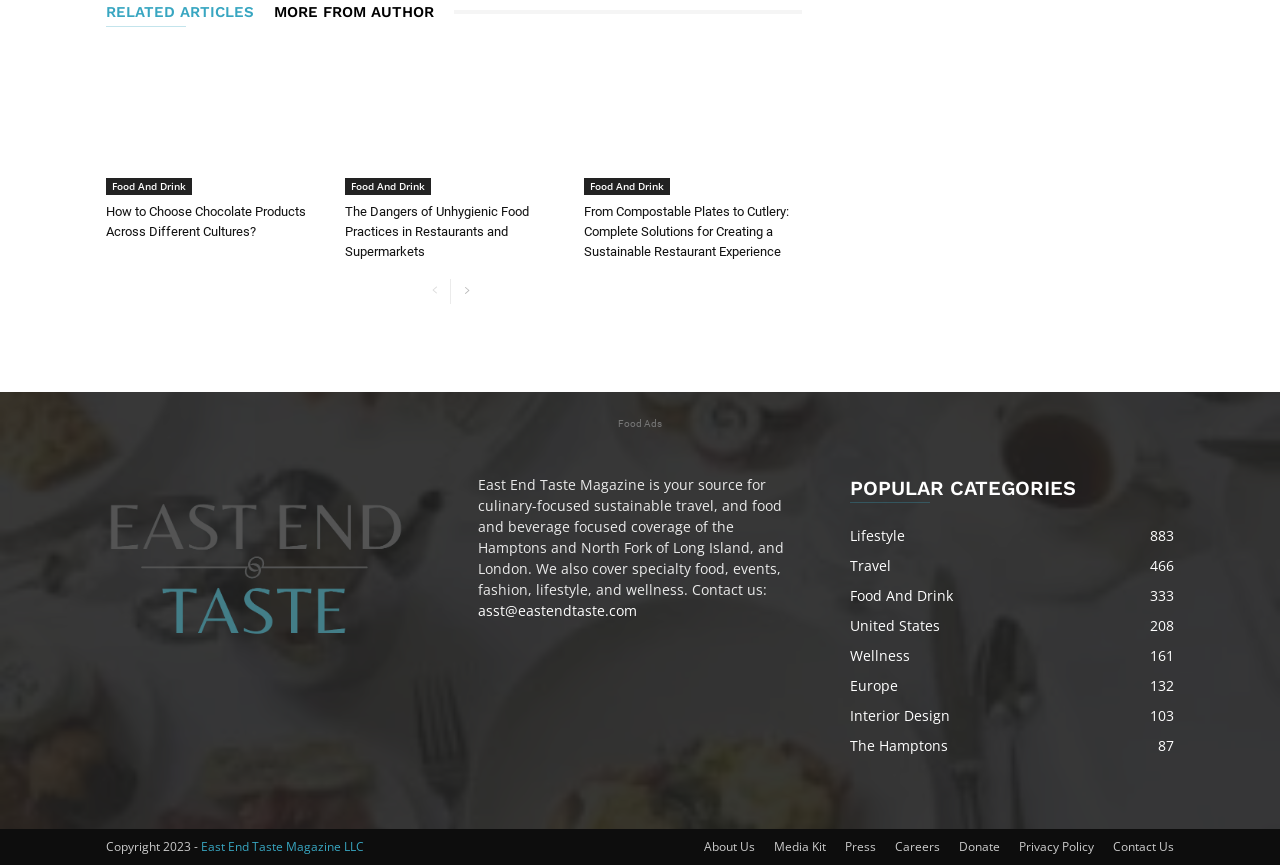What is the purpose of the links 'prev-page' and 'next-page'?
Refer to the image and offer an in-depth and detailed answer to the question.

I found the links 'prev-page' and 'next-page' which are located at the bottom of the page, and based on their positions and names, I infer that they are used for navigation purposes.